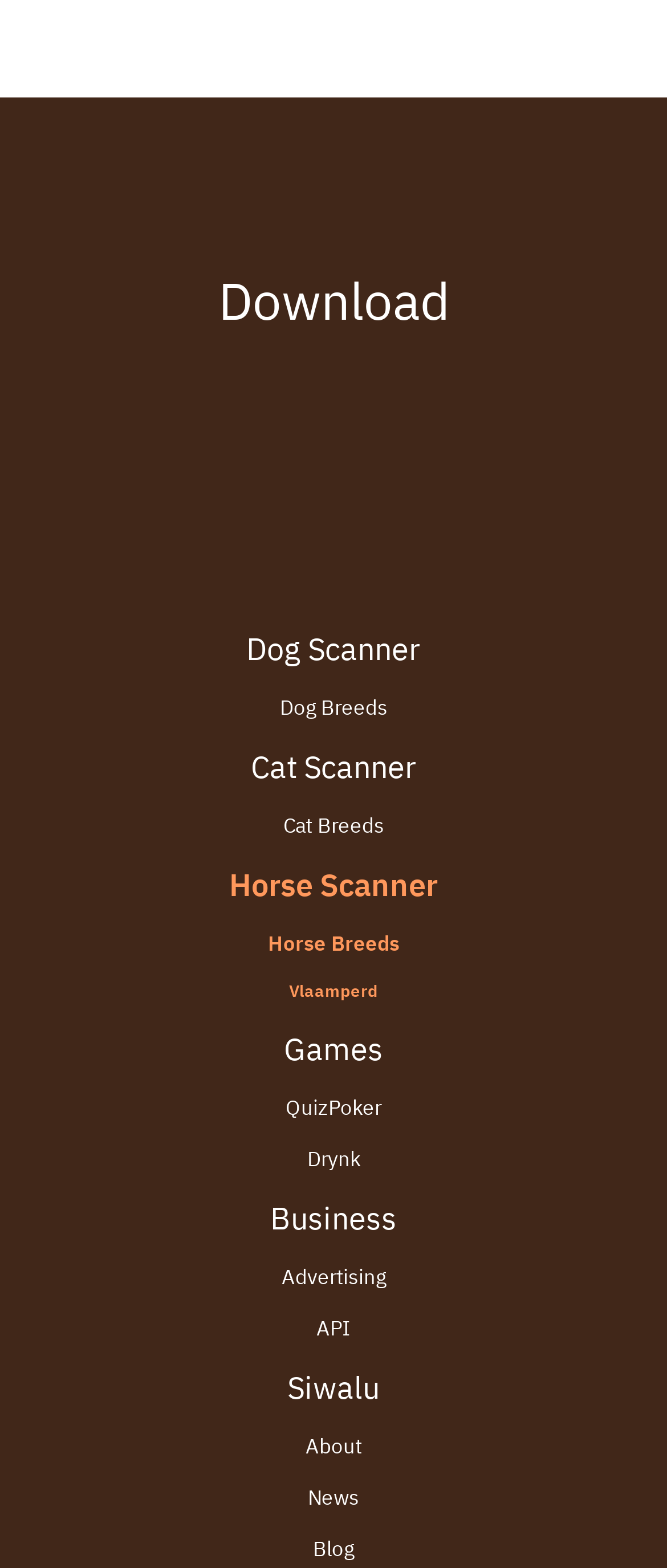Locate the bounding box coordinates of the region to be clicked to comply with the following instruction: "Play QuizPoker". The coordinates must be four float numbers between 0 and 1, in the form [left, top, right, bottom].

[0.038, 0.69, 0.962, 0.723]